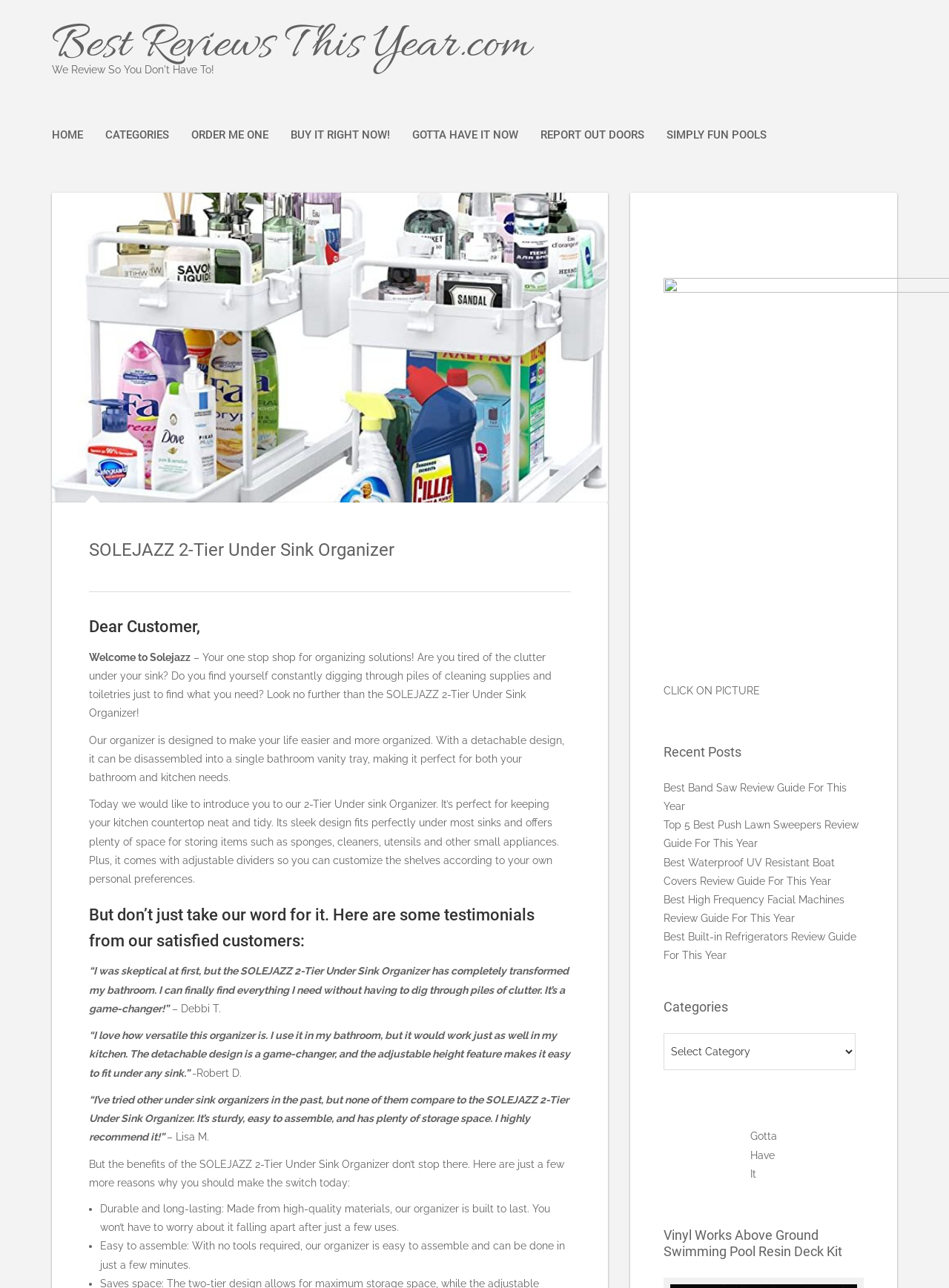Pinpoint the bounding box coordinates of the clickable area needed to execute the instruction: "Select an option from the 'Categories' combobox". The coordinates should be specified as four float numbers between 0 and 1, i.e., [left, top, right, bottom].

[0.699, 0.802, 0.902, 0.831]